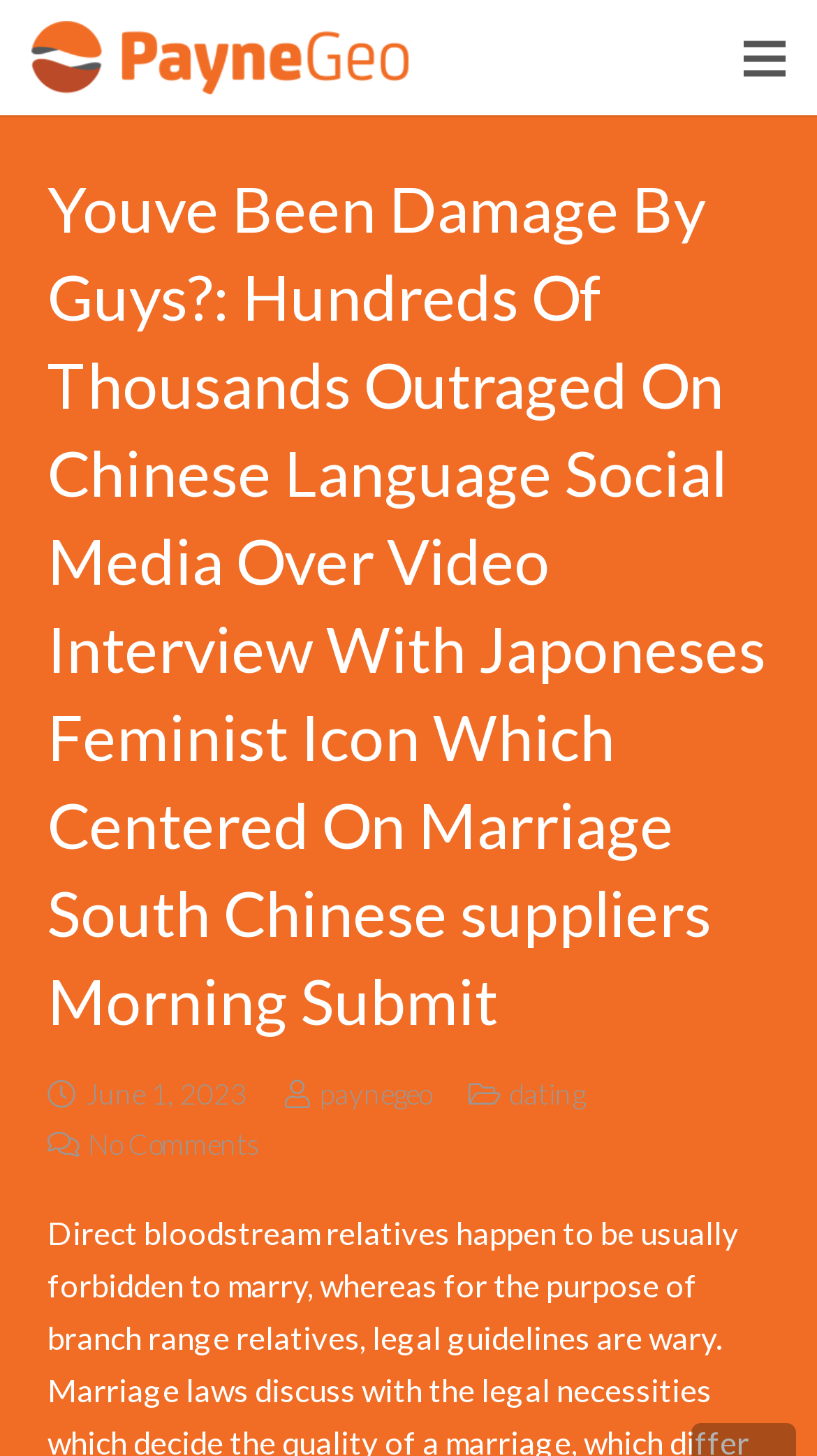Respond with a single word or phrase:
Who is the author of the article?

paynegeo